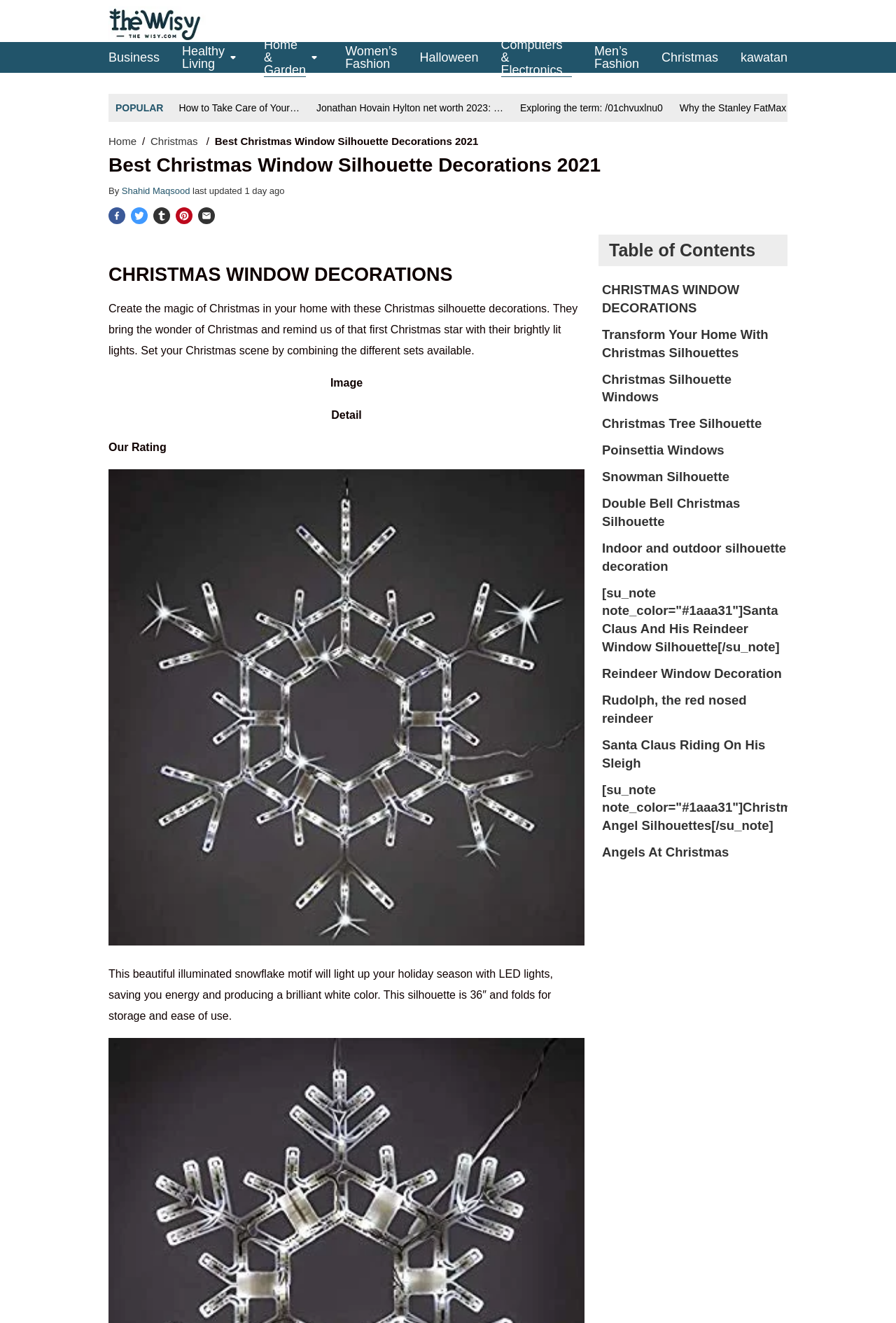Find the headline of the webpage and generate its text content.

Best Christmas Window Silhouette Decorations 2021